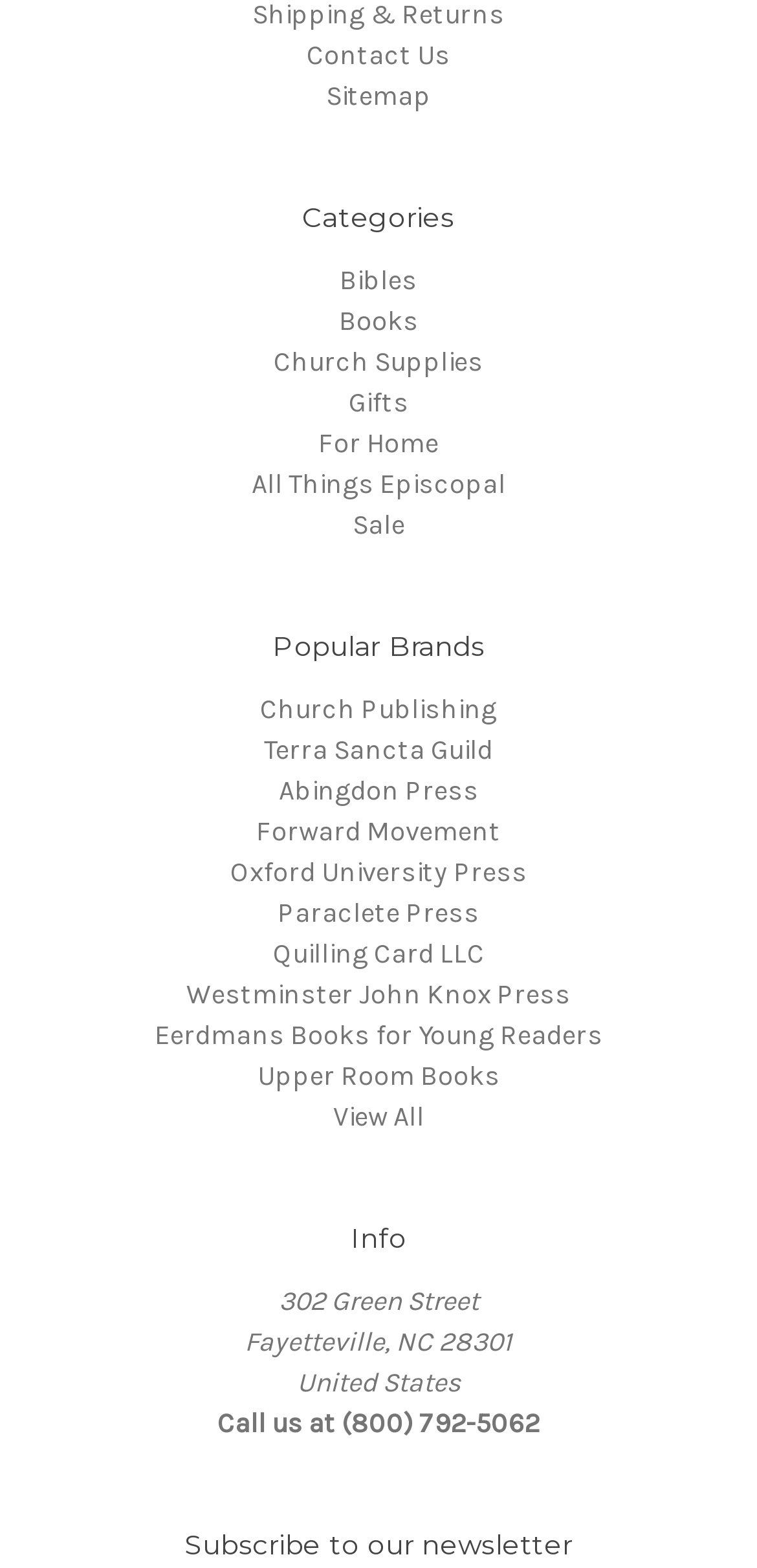What is the address of the store?
Based on the screenshot, respond with a single word or phrase.

302 Green Street, Fayetteville, NC 28301